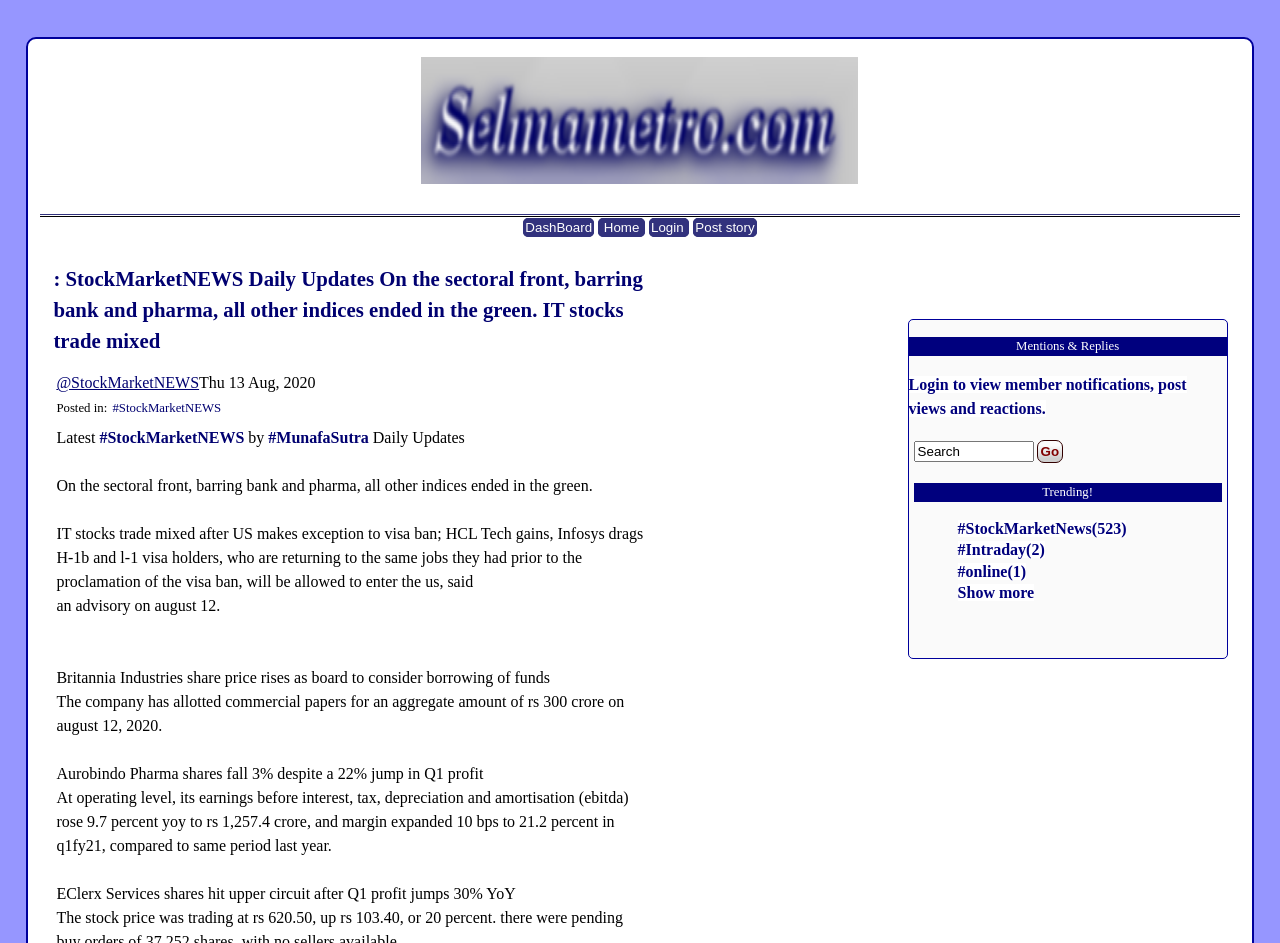Find the bounding box coordinates of the area to click in order to follow the instruction: "Search for something".

[0.714, 0.468, 0.808, 0.49]